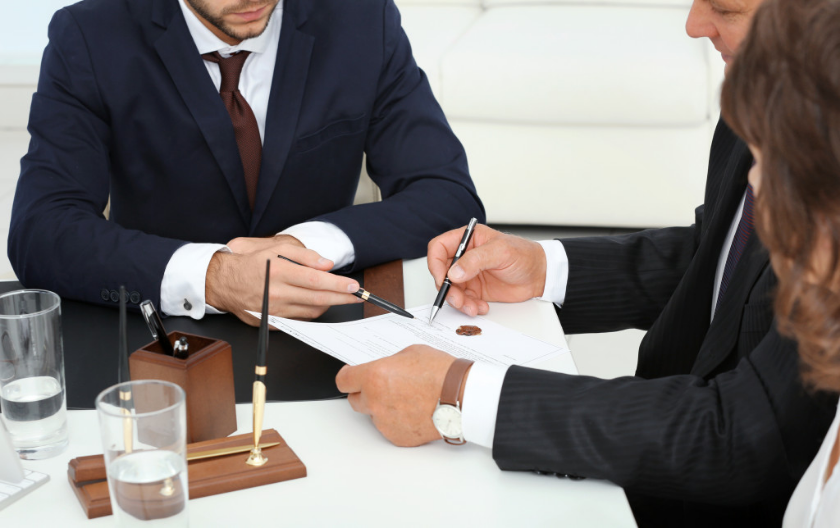Can you give a detailed response to the following question using the information from the image? What is the woman holding in her hand?

According to the image, the woman is seated to the right and appears to be contributing to the conversation, and she is holding a pen in her hand, indicating her active participation in the discussion.